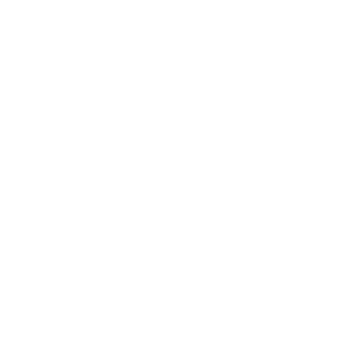Answer the question below with a single word or a brief phrase: 
What is the purpose of the icon?

To highlight partners